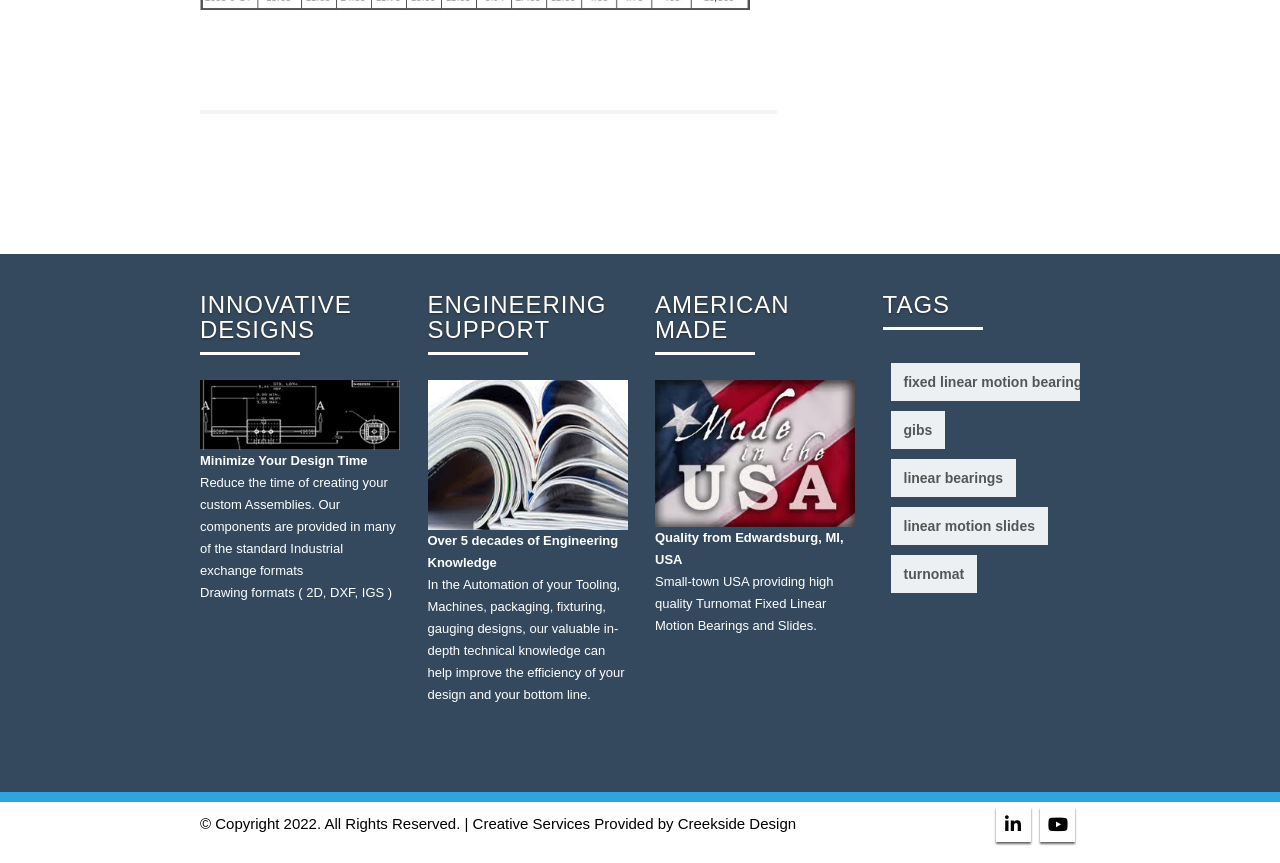How many items are there in the 'fixed linear motion bearings and slides' category?
Please give a detailed answer to the question using the information shown in the image.

I found this information by looking at the link 'fixed linear motion bearings and slides (1 item)' which is located under the 'TAGS' heading.